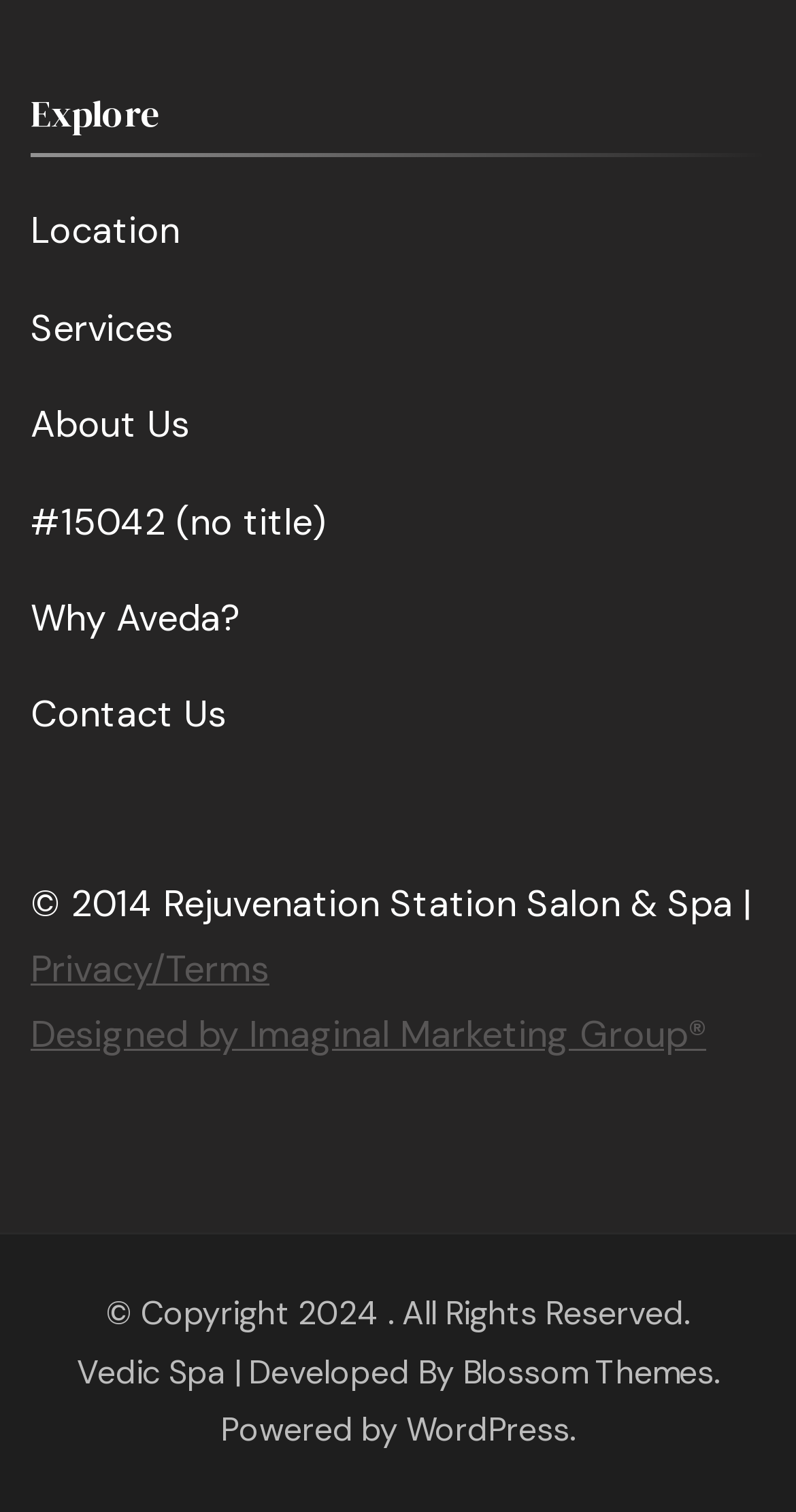Indicate the bounding box coordinates of the element that must be clicked to execute the instruction: "Click on Location". The coordinates should be given as four float numbers between 0 and 1, i.e., [left, top, right, bottom].

[0.038, 0.137, 0.226, 0.169]